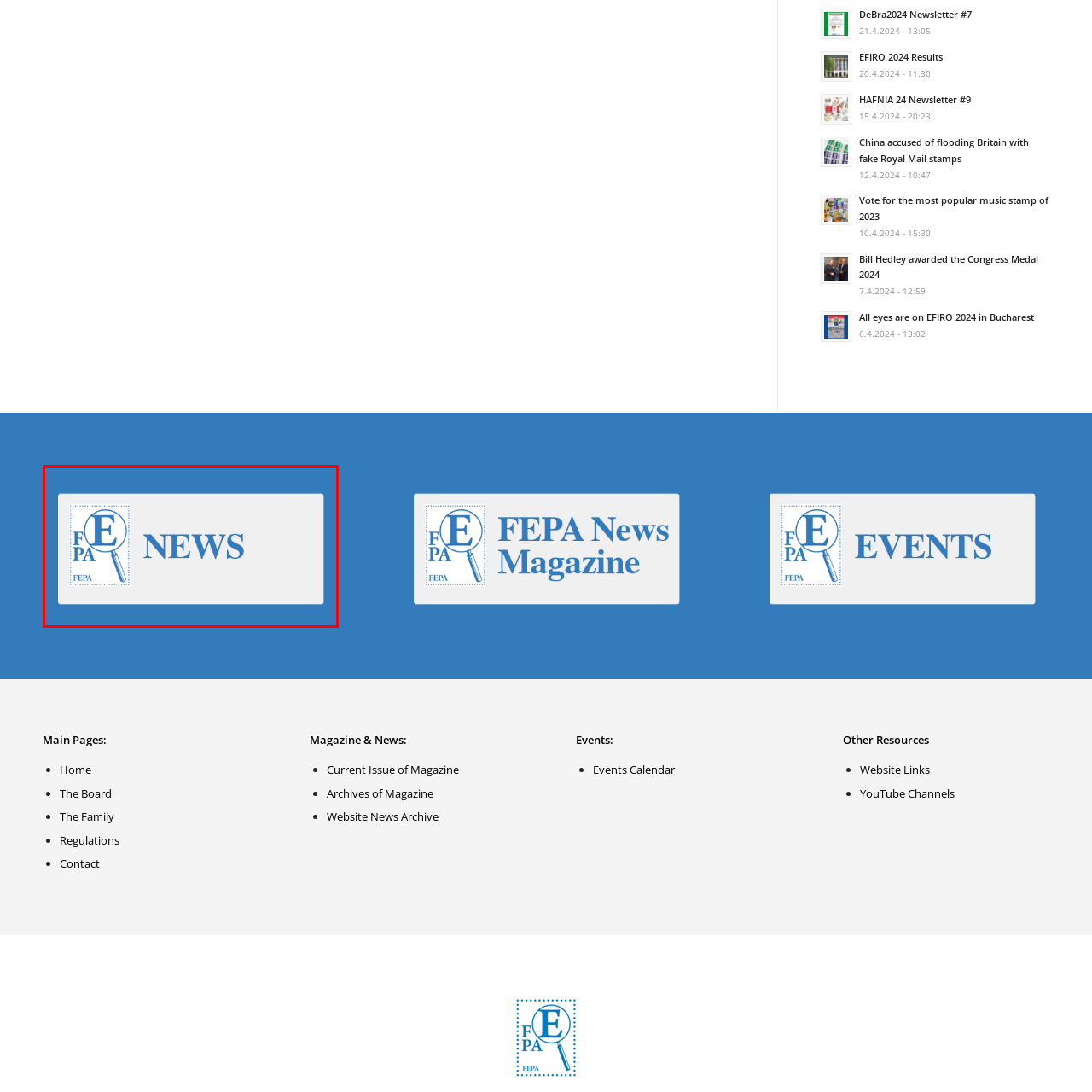Examine the picture highlighted with a red border, What is the logo composed of? Please respond with a single word or phrase.

Initials 'F' and 'E' with a magnifying glass